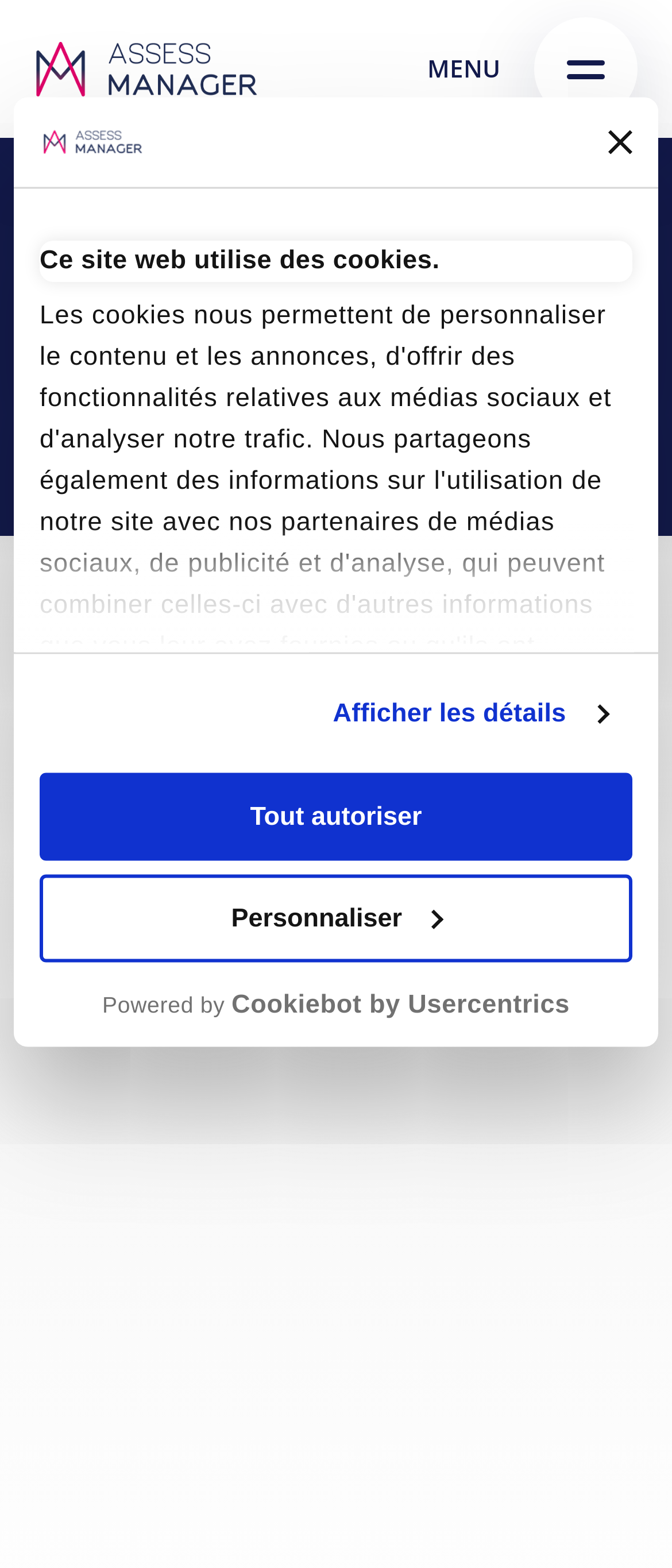Provide a comprehensive caption for the webpage.

This webpage is about participative management and managerial agility. At the top left corner, there is a logo image and a link to open in a new window. Below the logo, there is a search bar with a search button on the right side. 

On the top right corner, there is a dialog box about cookies, which includes a button to close it and a tab panel with a heading "Consentement". The tab panel has a long paragraph of text explaining the use of cookies on the website, a link to show details, and two buttons: "Personnaliser" and "Tout autoriser". 

Below the dialog box, there are two links: "Skip to menu" and "Skip to content". There is also a link to "Assess Manager | Test de management | Le spécialiste de l'évaluation managériale" with an accompanying image. 

On the left side of the page, there is a menu with a heading "Participative management and managerial agility". The menu has an image of consensus and two paragraphs of text. The first paragraph describes a participative manager, and the second paragraph mentions some criticisms of participative management. 

At the bottom right corner, there is a button to go back to the top of the page.